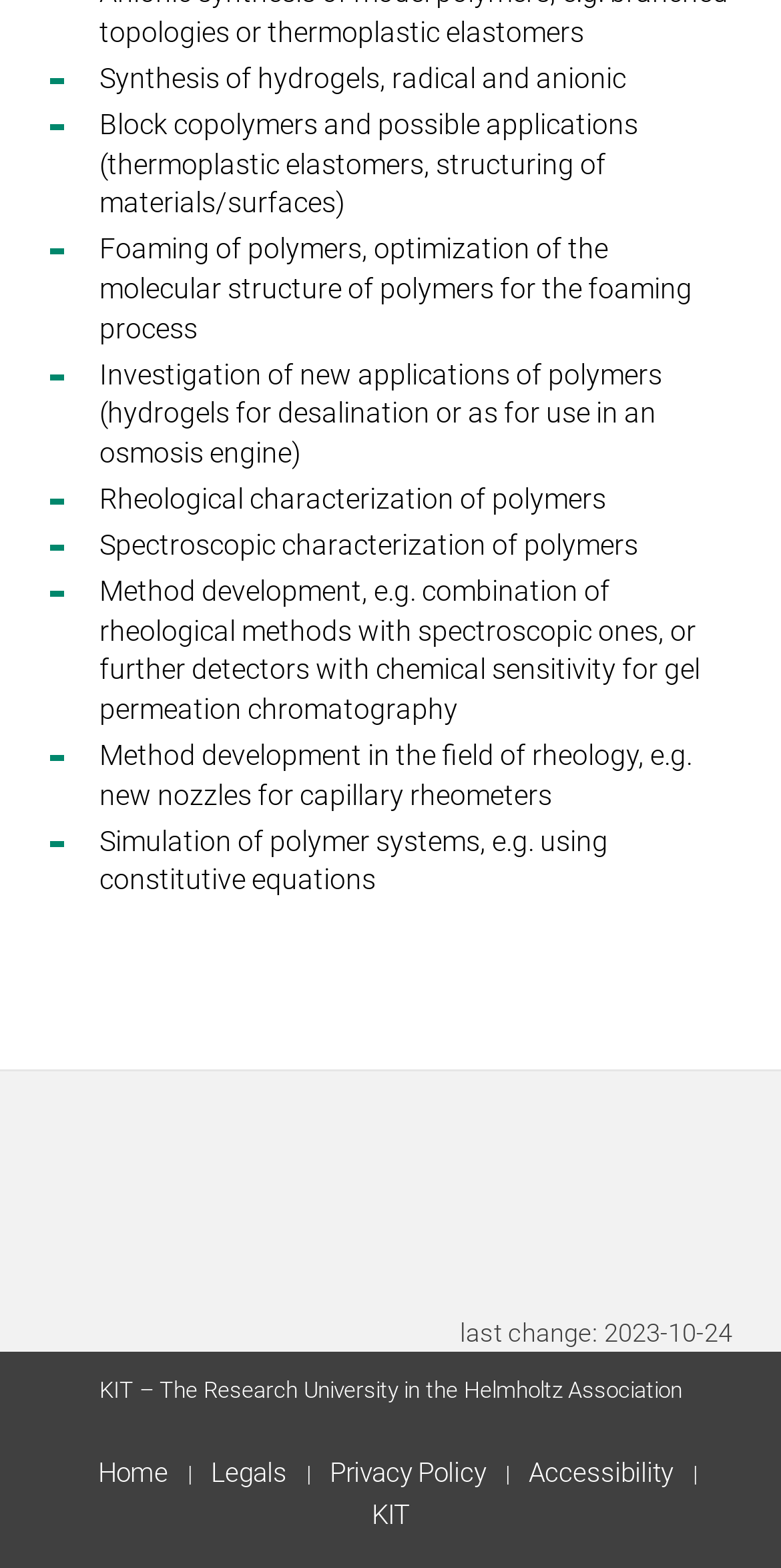From the webpage screenshot, predict the bounding box coordinates (top-left x, top-left y, bottom-right x, bottom-right y) for the UI element described here: Privacy Policy

[0.405, 0.927, 0.64, 0.954]